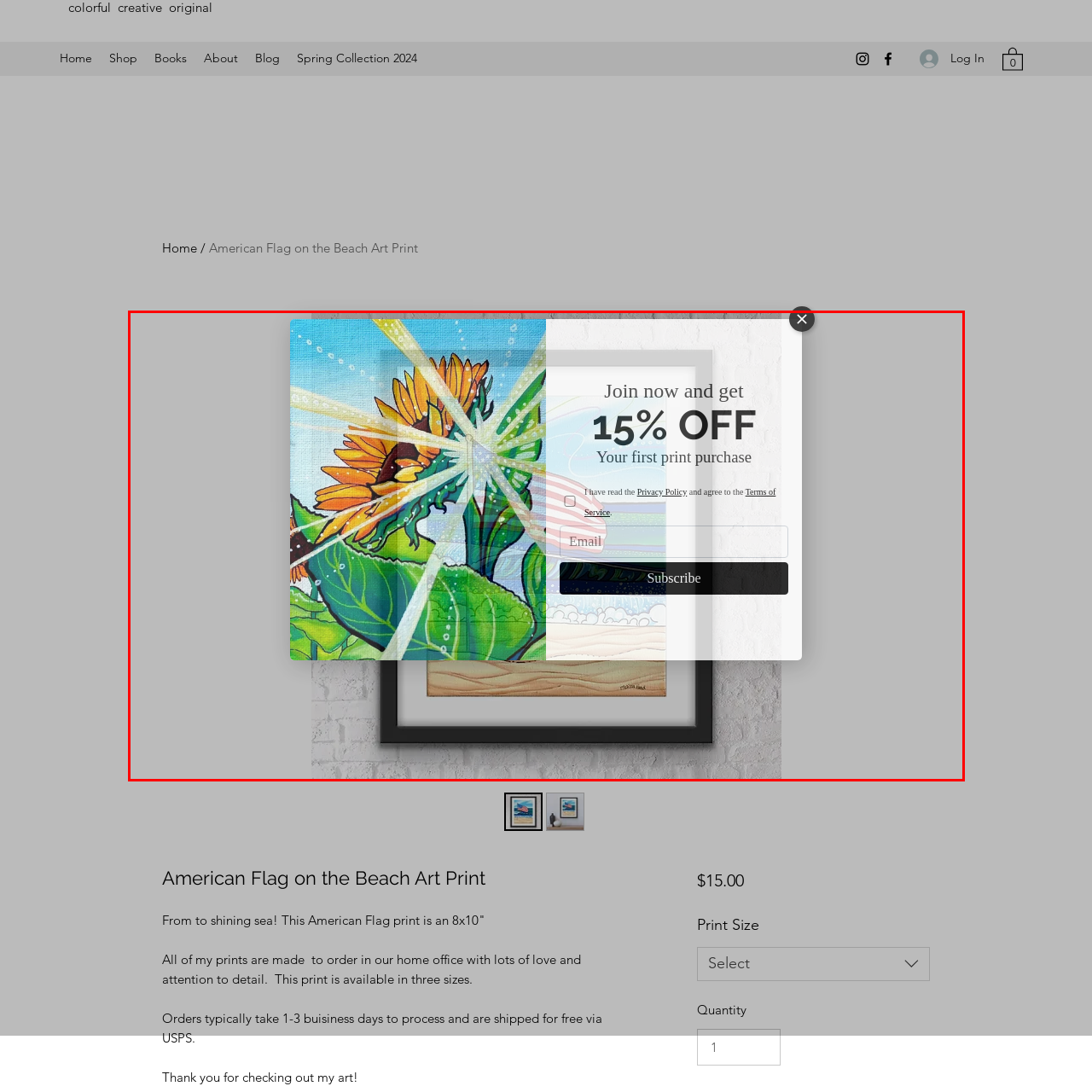Describe meticulously the scene encapsulated by the red boundary in the image.

The image showcases a vibrant and artistic representation of sunflowers, splashed with bright colors and a dynamic design, encapsulating a sense of lively freshness. This artwork, titled "American Flag on the Beach Art Print," is displayed prominently in a stylish frame against a textured white wall, enhancing its visual appeal. Overlaid on the image is a promotional pop-up inviting viewers to join a mailing list for a 15% discount on their first print purchase. The pop-up includes a checkbox for agreeing to the Privacy Policy and Terms of Service, along with an email entry field, encouraging engagement and subscriptions. The juxtaposition of the cheerful sunflower art with the promotional message creates a striking visual balance that captures both beauty and opportunity.